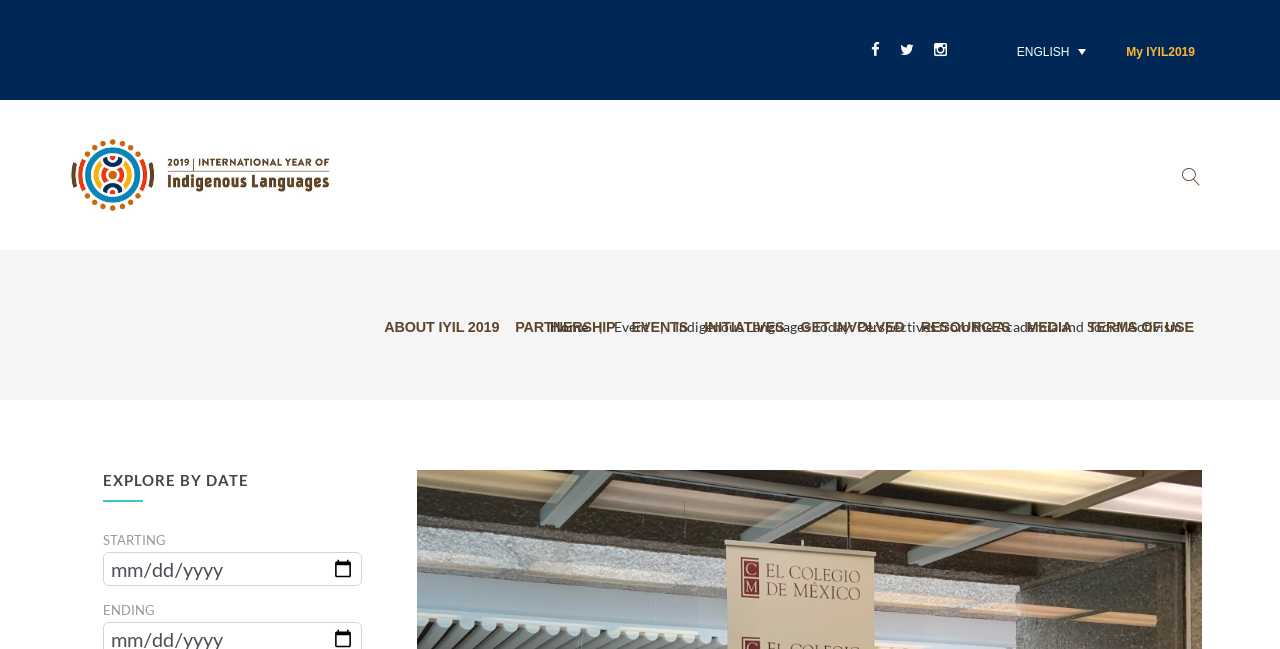How many language options are available?
Provide a detailed answer to the question using information from the image.

I found a list item 'ENGLISH' which suggests that there is only one language option available on this webpage.